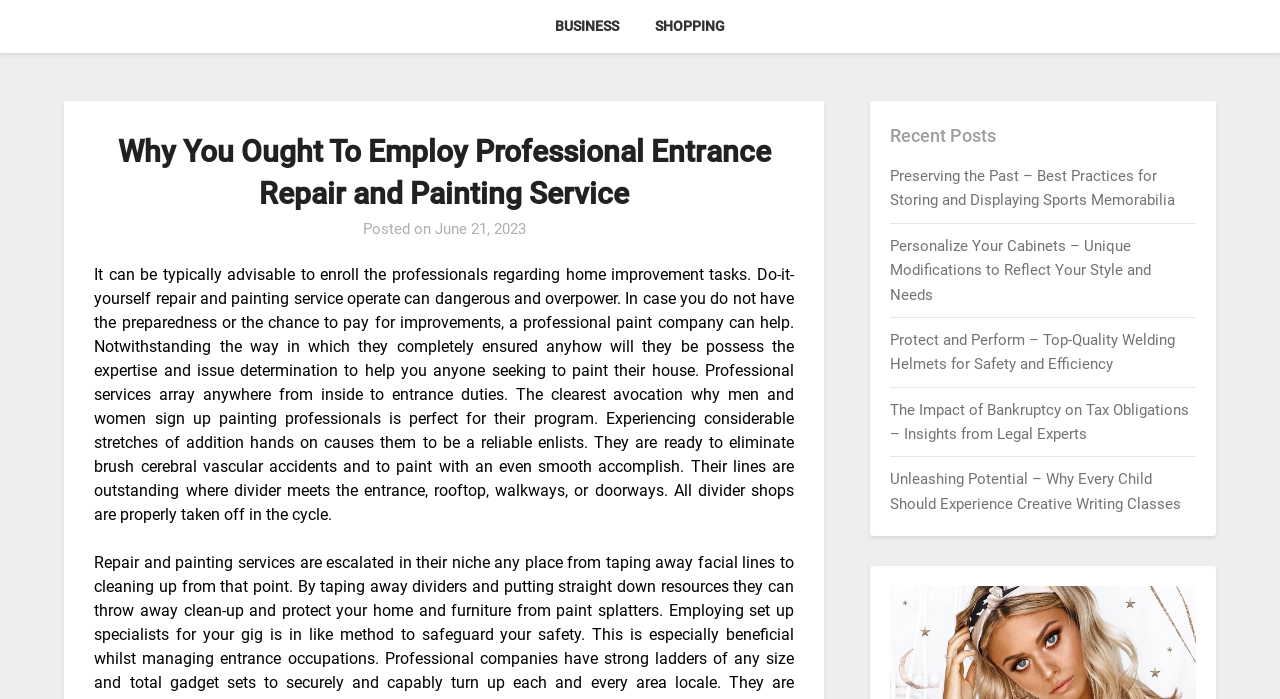What is the main topic of this webpage?
From the image, respond with a single word or phrase.

Home improvement